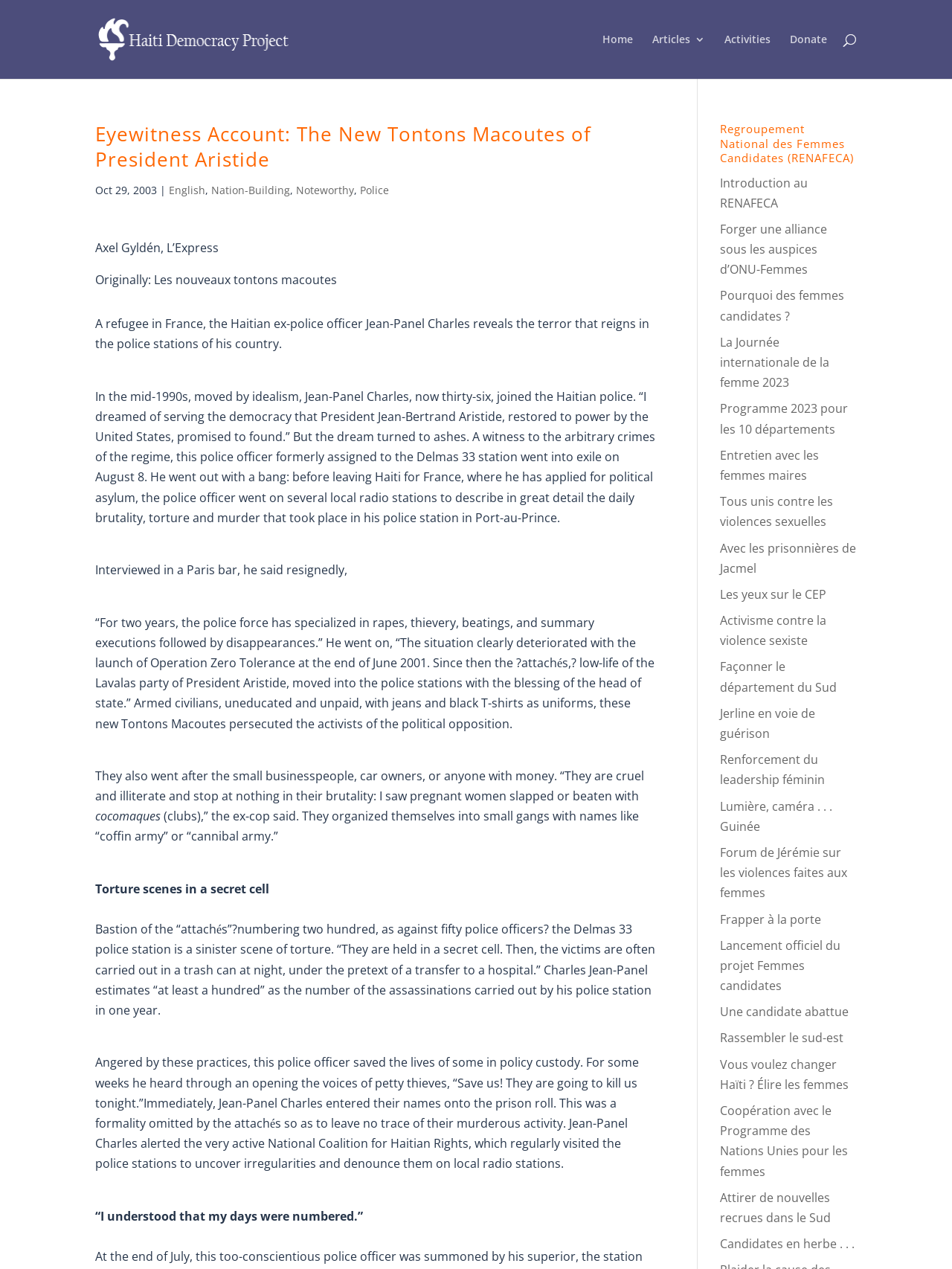Answer in one word or a short phrase: 
What is the topic of the article on the webpage?

Police brutality in Haiti